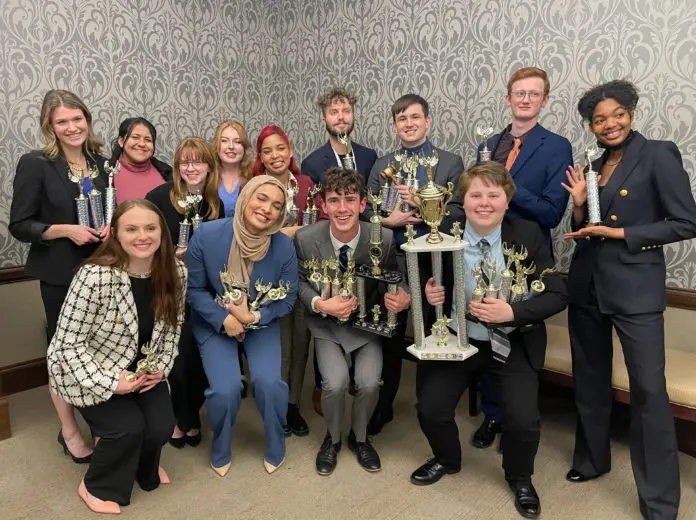Elaborate on all the key elements and details present in the image.

The image captures the triumphant Belmont Speech and Debate Team following their impressive performance at the Tennessee Intercollegiate Forensics Association state tournament. Clad in formal attire, the team members proudly display an array of trophies, symbolizing their hard work and success. They stand together with beaming smiles, highlighting the camaraderie and achievement of the group. The backdrop features elegant patterned wallpaper, adding to the celebratory atmosphere of the moment. This gathering represents not just individual accolades but a collective effort that has allowed the team to defend its title and maintain a winning streak since 2019.